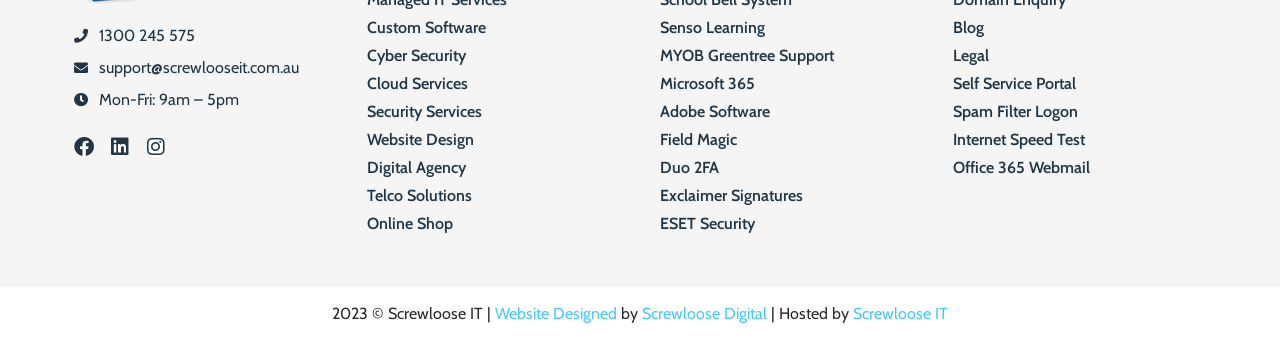Find the bounding box coordinates of the element you need to click on to perform this action: 'Contact support'. The coordinates should be represented by four float values between 0 and 1, in the format [left, top, right, bottom].

[0.058, 0.166, 0.255, 0.236]